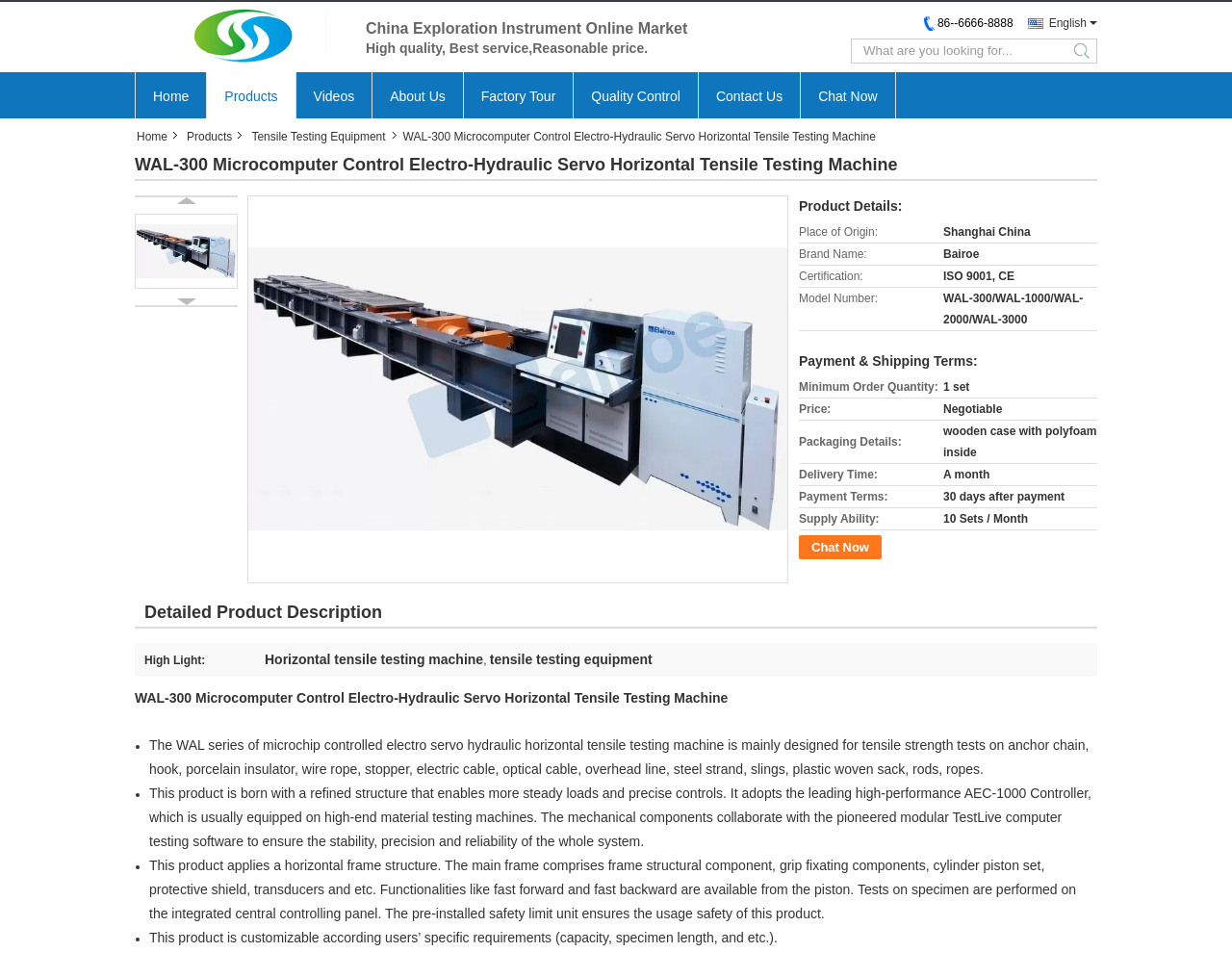What is the place of origin of the product? Examine the screenshot and reply using just one word or a brief phrase.

Shanghai China